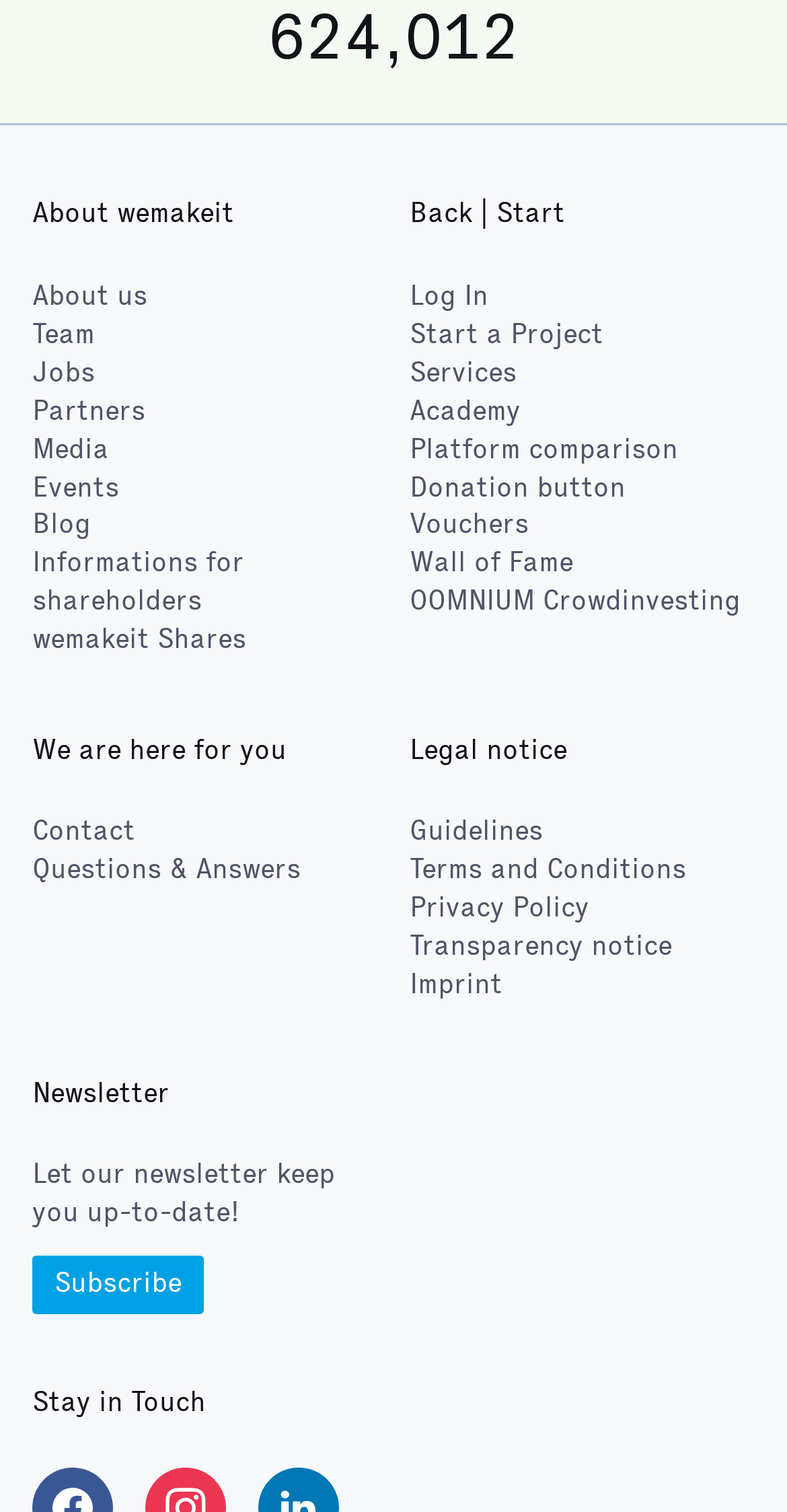Locate the bounding box coordinates of the area that needs to be clicked to fulfill the following instruction: "View the Team page". The coordinates should be in the format of four float numbers between 0 and 1, namely [left, top, right, bottom].

[0.041, 0.209, 0.121, 0.232]